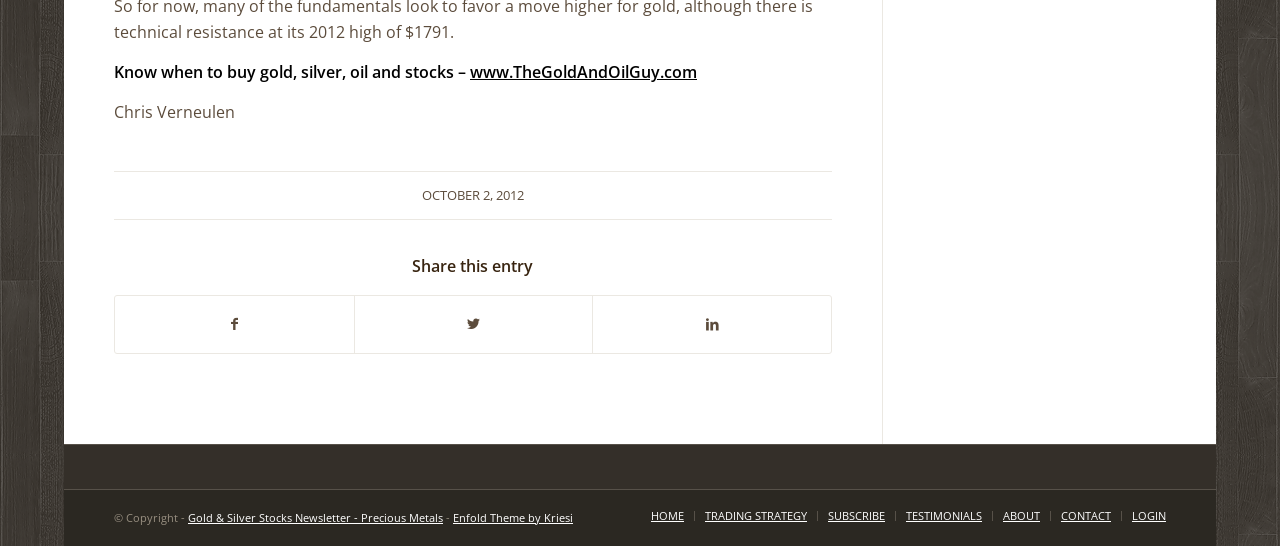Determine the bounding box coordinates of the clickable element to achieve the following action: 'Read the testimonials'. Provide the coordinates as four float values between 0 and 1, formatted as [left, top, right, bottom].

[0.708, 0.93, 0.767, 0.957]